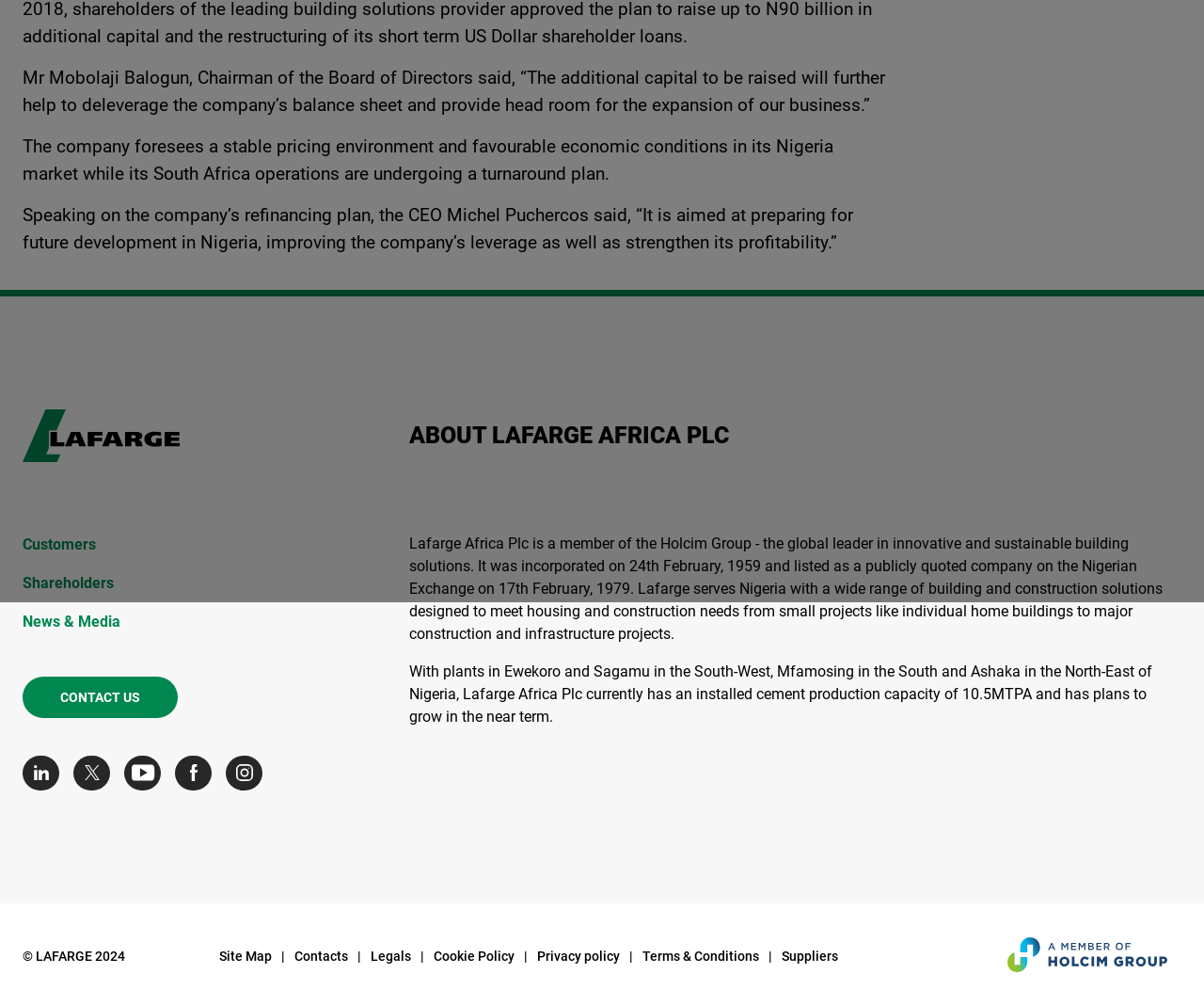Using the provided element description: "News & Media", determine the bounding box coordinates of the corresponding UI element in the screenshot.

[0.019, 0.601, 0.275, 0.635]